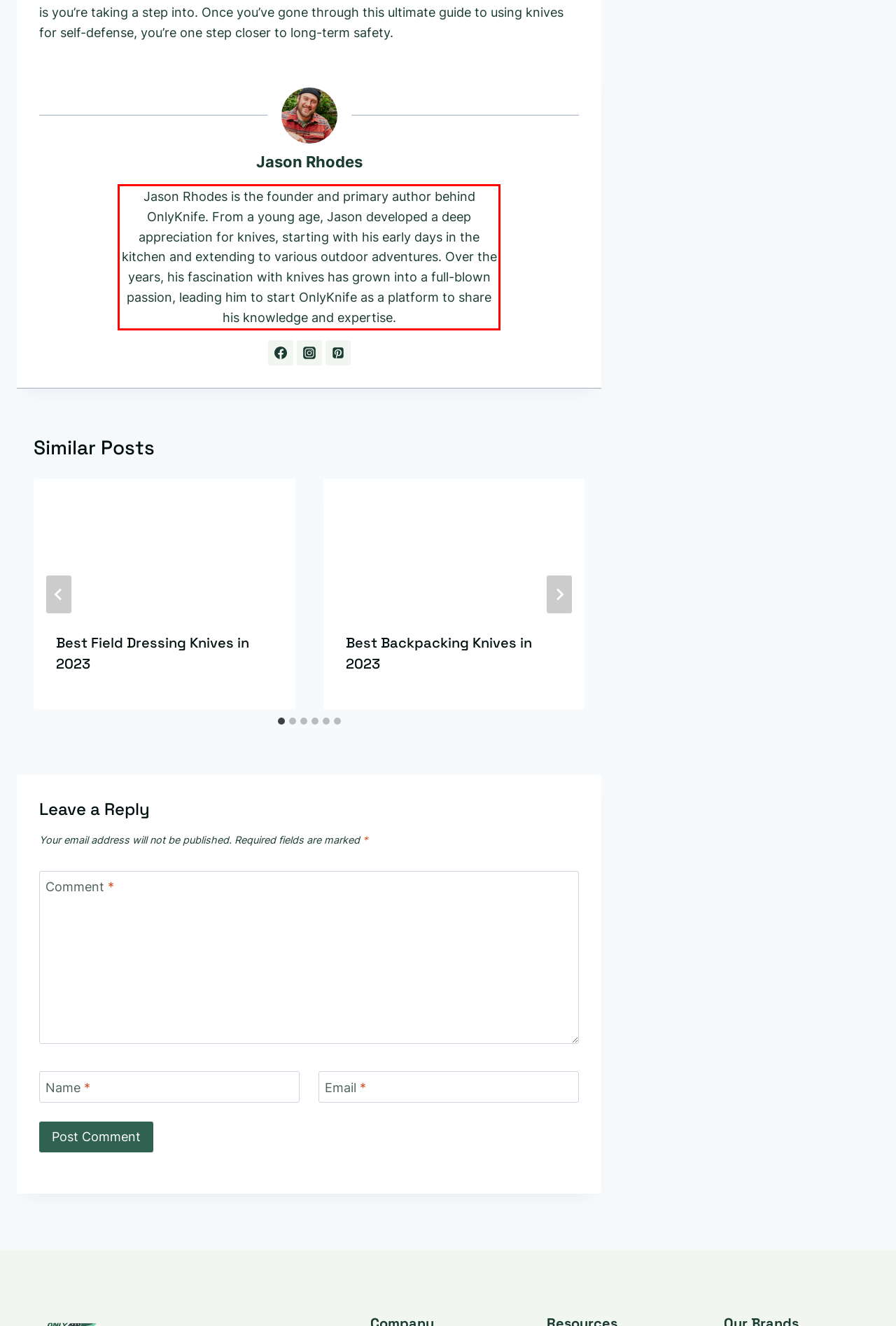You have a screenshot of a webpage with a UI element highlighted by a red bounding box. Use OCR to obtain the text within this highlighted area.

Jason Rhodes is the founder and primary author behind OnlyKnife. From a young age, Jason developed a deep appreciation for knives, starting with his early days in the kitchen and extending to various outdoor adventures. Over the years, his fascination with knives has grown into a full-blown passion, leading him to start OnlyKnife as a platform to share his knowledge and expertise.